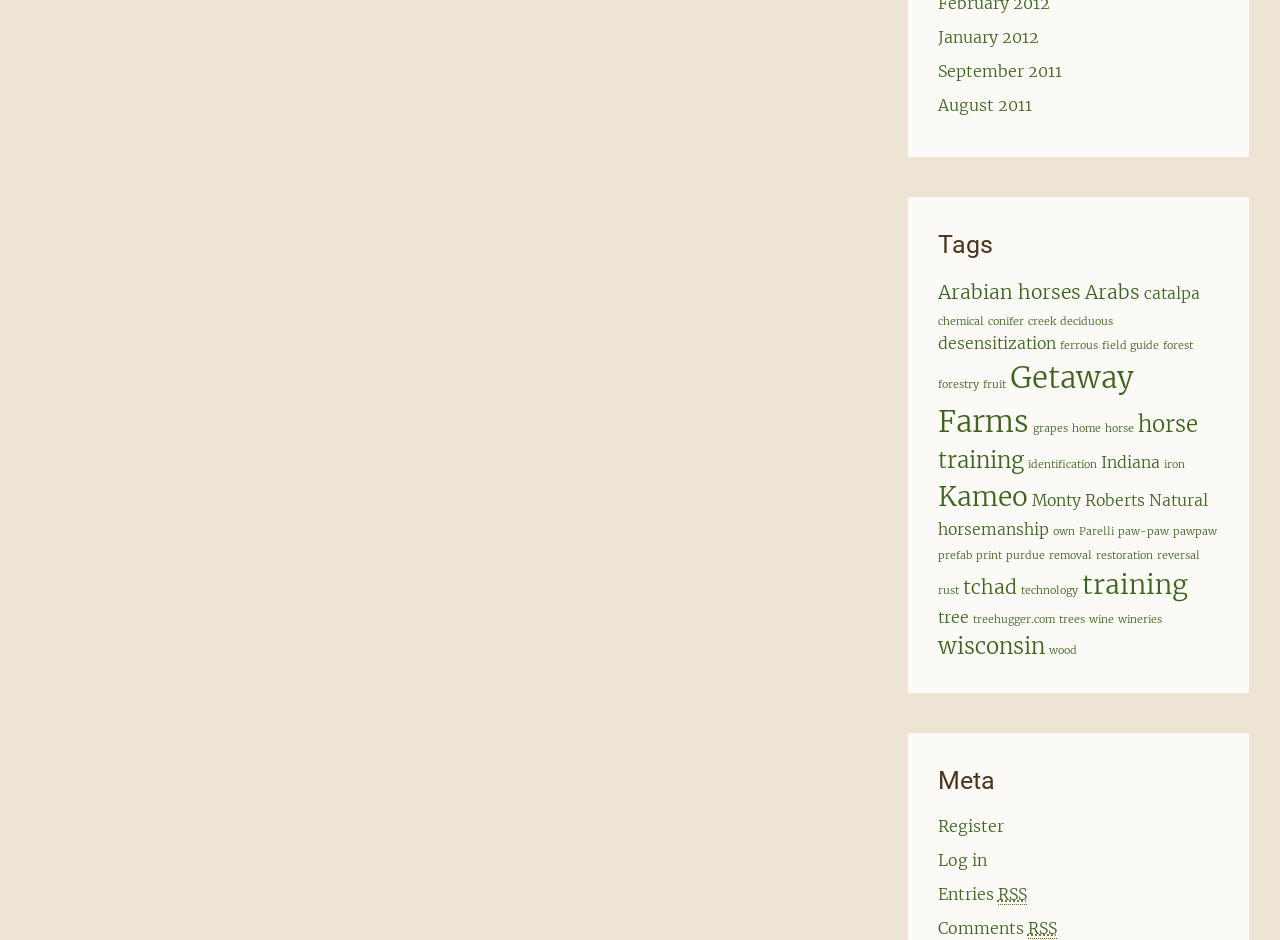Give the bounding box coordinates for the element described as: "Comments RSS".

[0.733, 0.977, 0.826, 0.999]